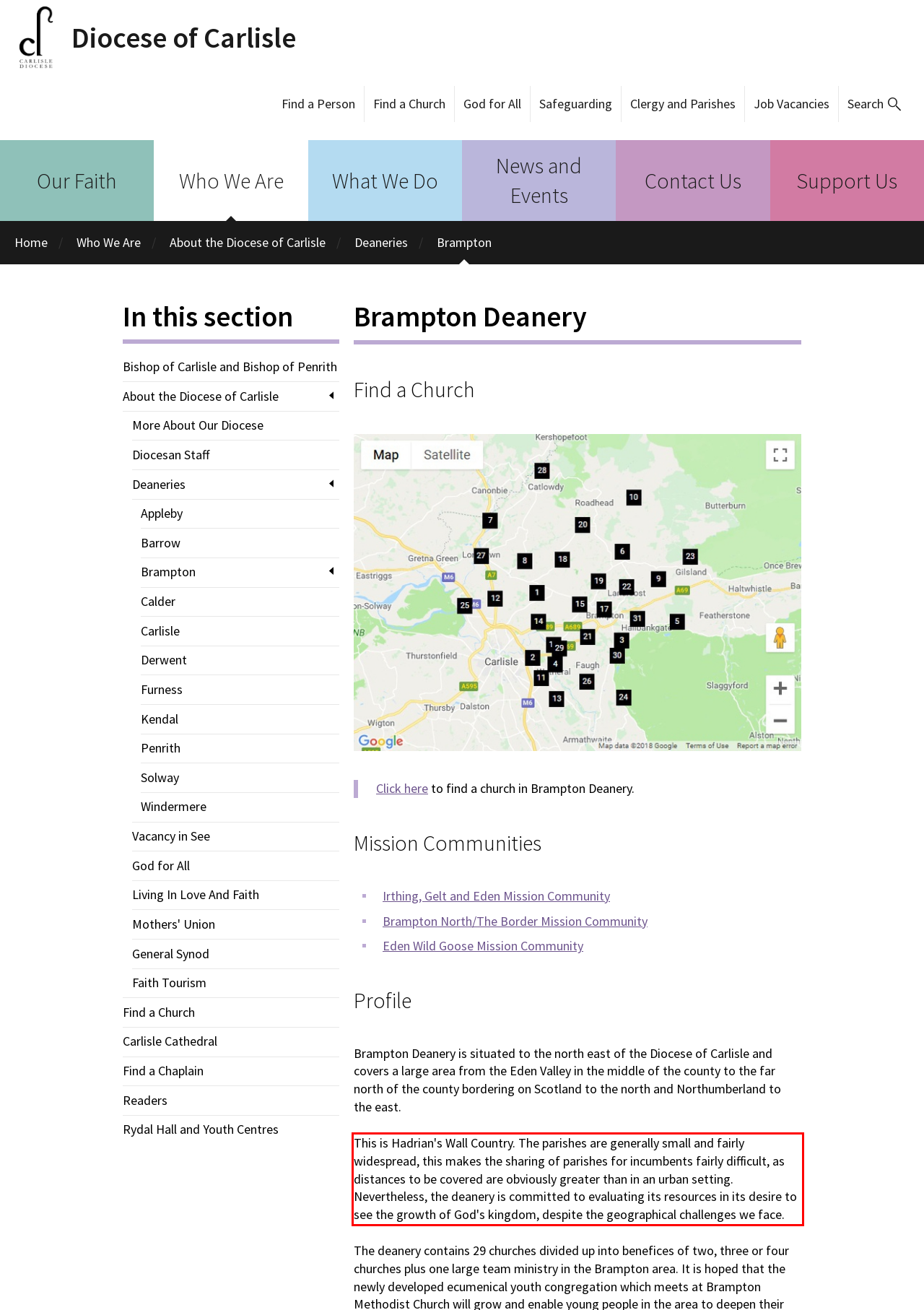Please take the screenshot of the webpage, find the red bounding box, and generate the text content that is within this red bounding box.

This is Hadrian's Wall Country. The parishes are generally small and fairly widespread, this makes the sharing of parishes for incumbents fairly difficult, as distances to be covered are obviously greater than in an urban setting. Nevertheless, the deanery is committed to evaluating its resources in its desire to see the growth of God's kingdom, despite the geographical challenges we face.